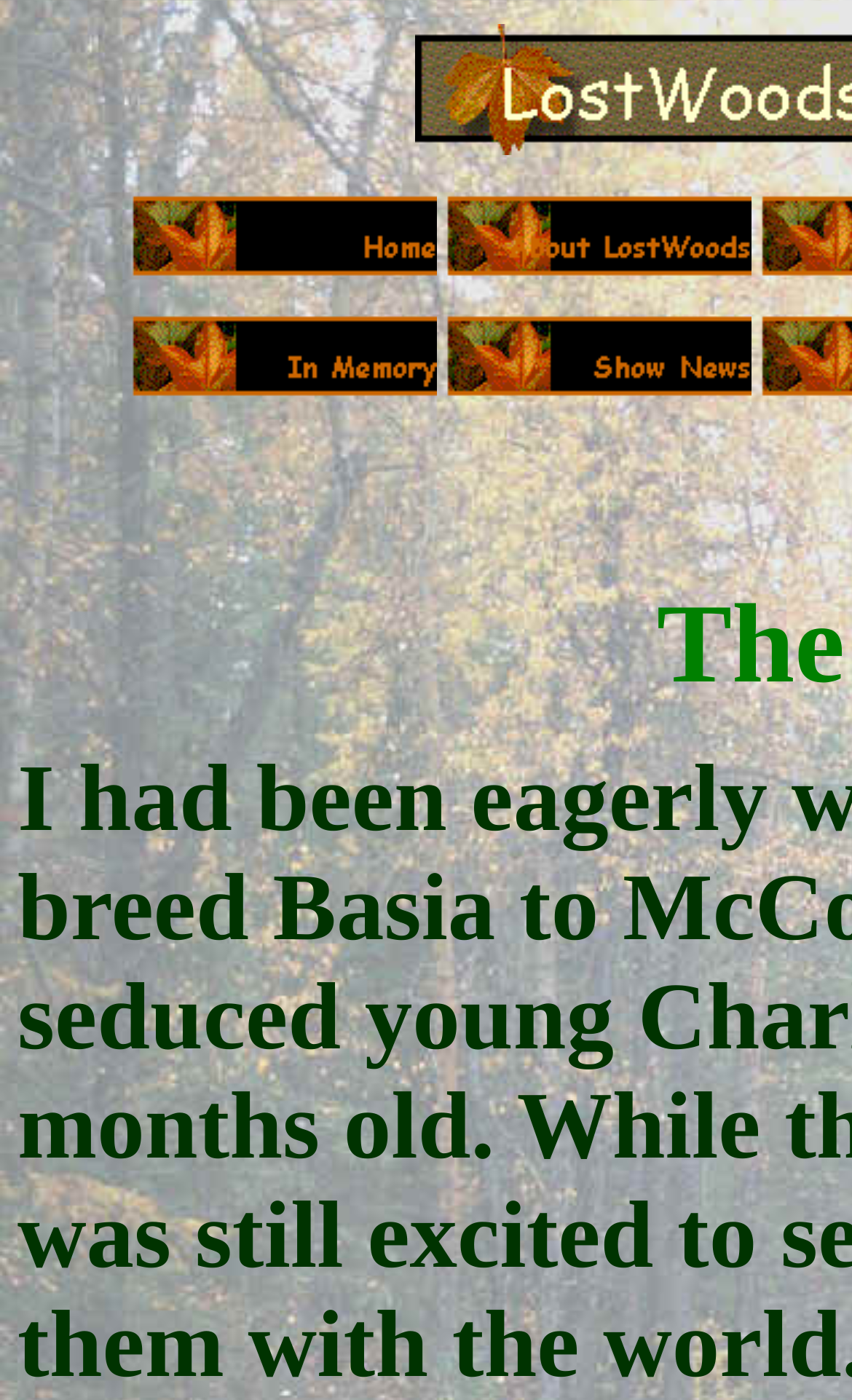What is the name of the website?
Could you answer the question in a detailed manner, providing as much information as possible?

The name of the website can be determined by looking at the root element, which is 'The Joyful Litter'. This suggests that the website is likely a personal or business website with a focus on 'The Joyful Litter'.